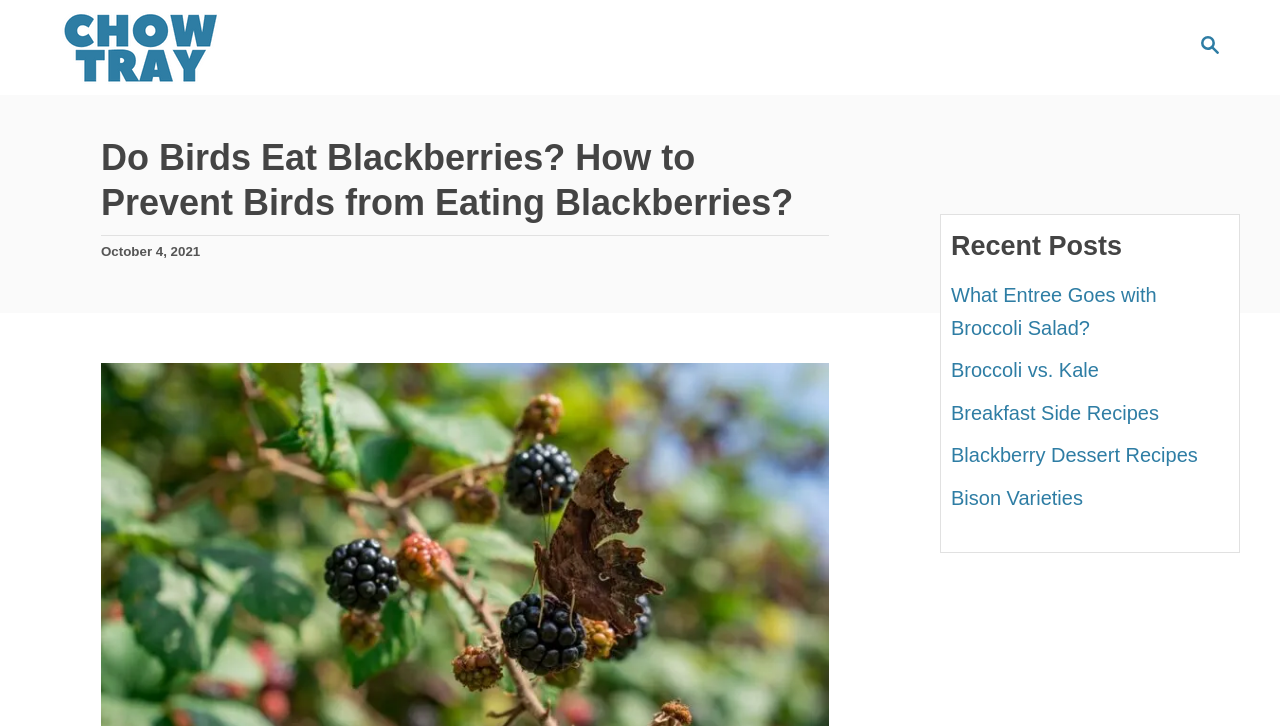Analyze the image and deliver a detailed answer to the question: What is the purpose of the magnifying glass icon?

The magnifying glass icon is a common symbol for search functionality, and it is likely that clicking on it will allow users to search for content on the website.